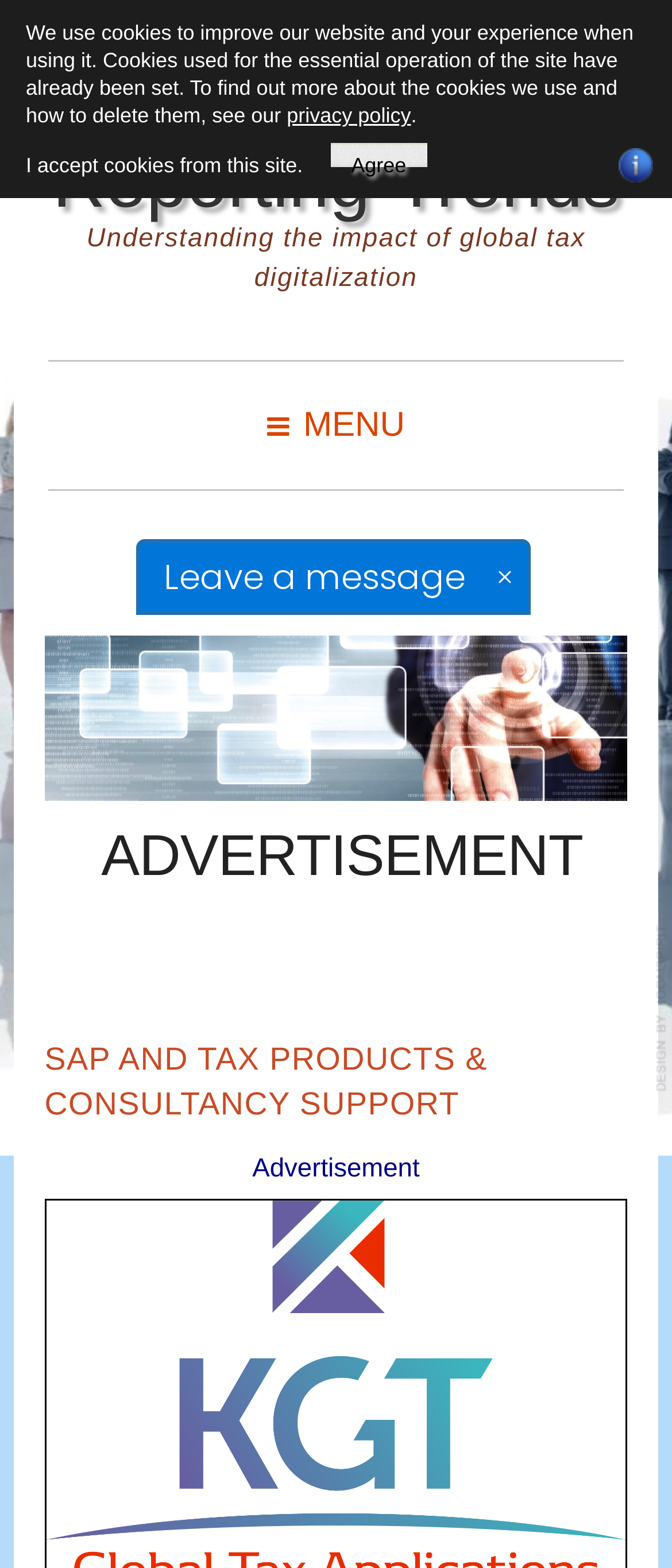How many images are on the webpage?
Respond to the question with a single word or phrase according to the image.

3